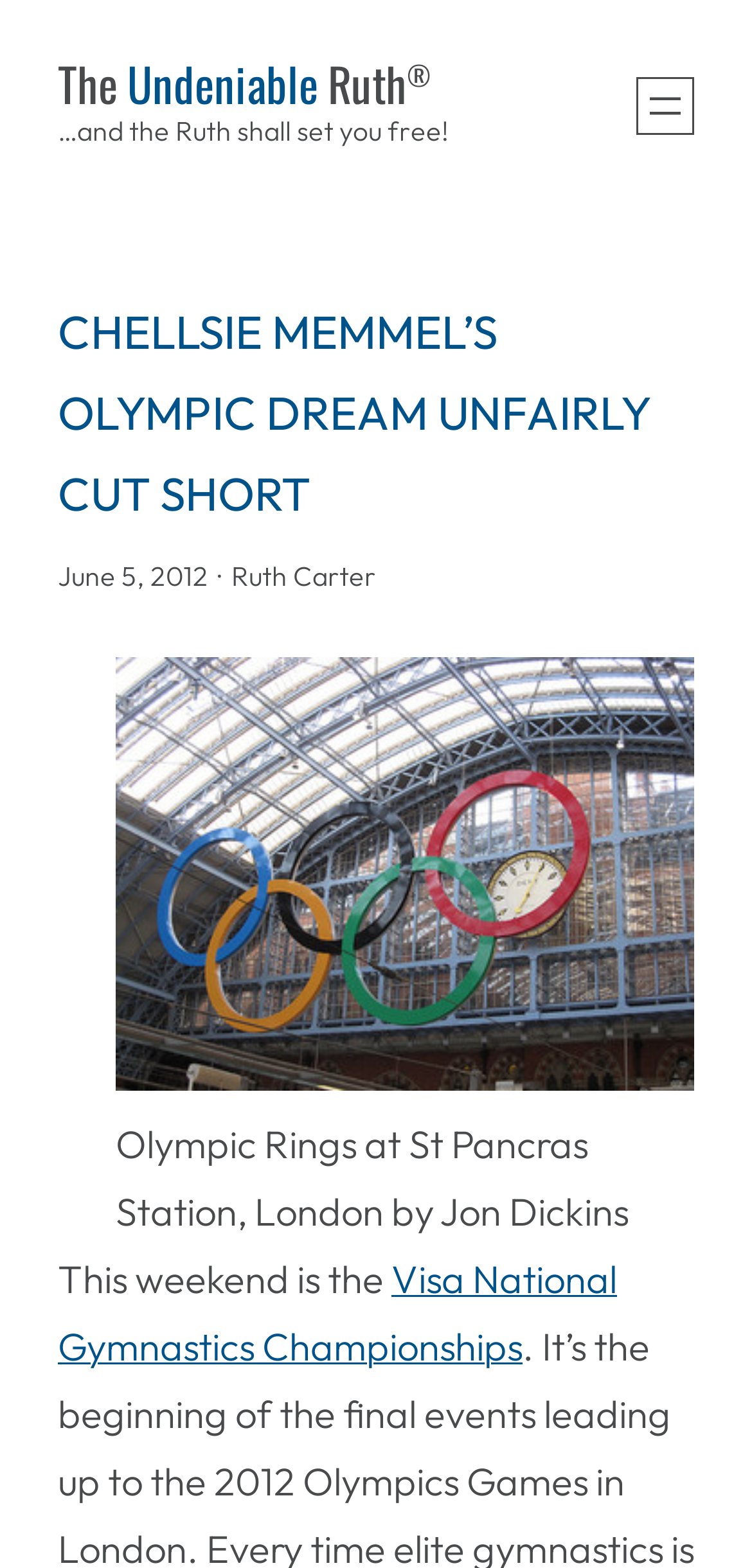Provide the bounding box coordinates in the format (top-left x, top-left y, bottom-right x, bottom-right y). All values are floating point numbers between 0 and 1. Determine the bounding box coordinate of the UI element described as: Visa National Gymnastics Championships

[0.077, 0.801, 0.821, 0.874]